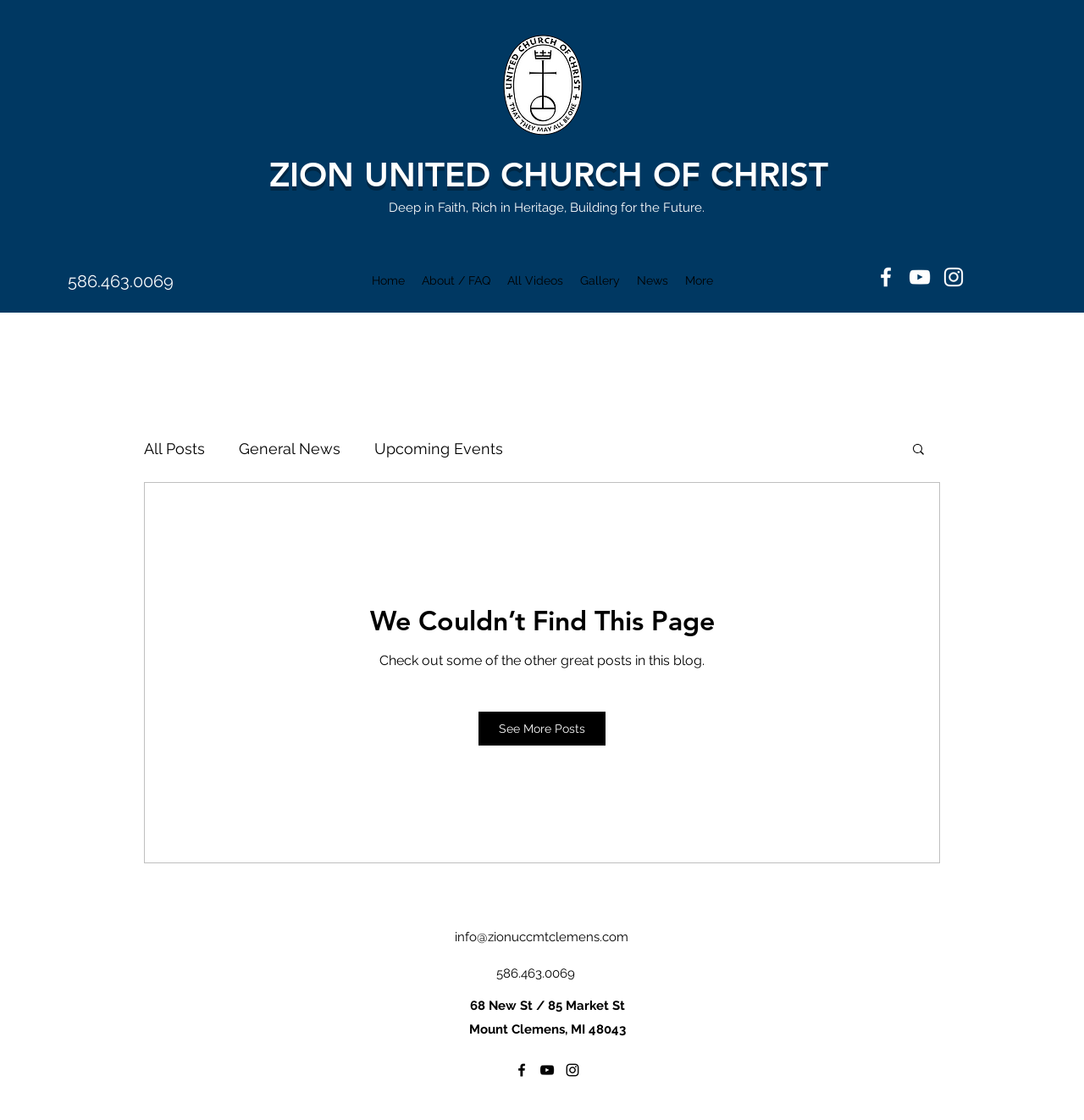Refer to the element description We Couldn’t Find This Page and identify the corresponding bounding box in the screenshot. Format the coordinates as (top-left x, top-left y, bottom-right x, bottom-right y) with values in the range of 0 to 1.

[0.341, 0.536, 0.659, 0.572]